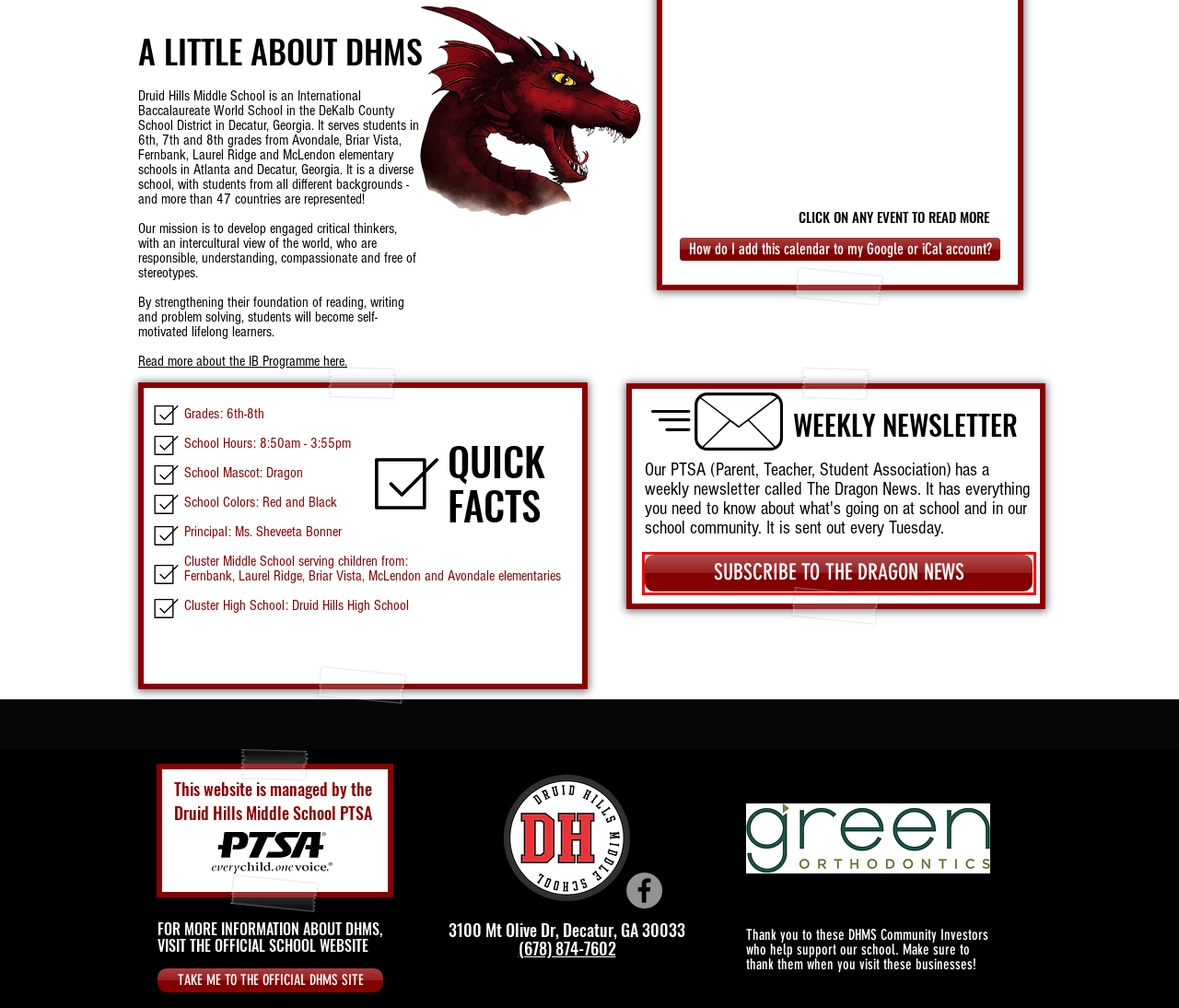You’re provided with a screenshot of a webpage that has a red bounding box around an element. Choose the best matching webpage description for the new page after clicking the element in the red box. The options are:
A. Diversity | Druid Hills Middle School | DHMS | Atlanta Decatur Georgia
B. IB Program | Druid Hills Middle School | Atlanta Decatur Georgia
C. Signup Form
D. Druid Hills MS PTSA
E. Enrichment Fund | Druid Hills Middle School | Support DHMS |Atlanta Decatur GA
F. Volunteer at DHMS | Druid Hills Middle School | Atlanta Decatur Georgia
G. Givebacks
H. Support DHMS | Druid Hills Middle School | Atlanta Decatur Georgia

C